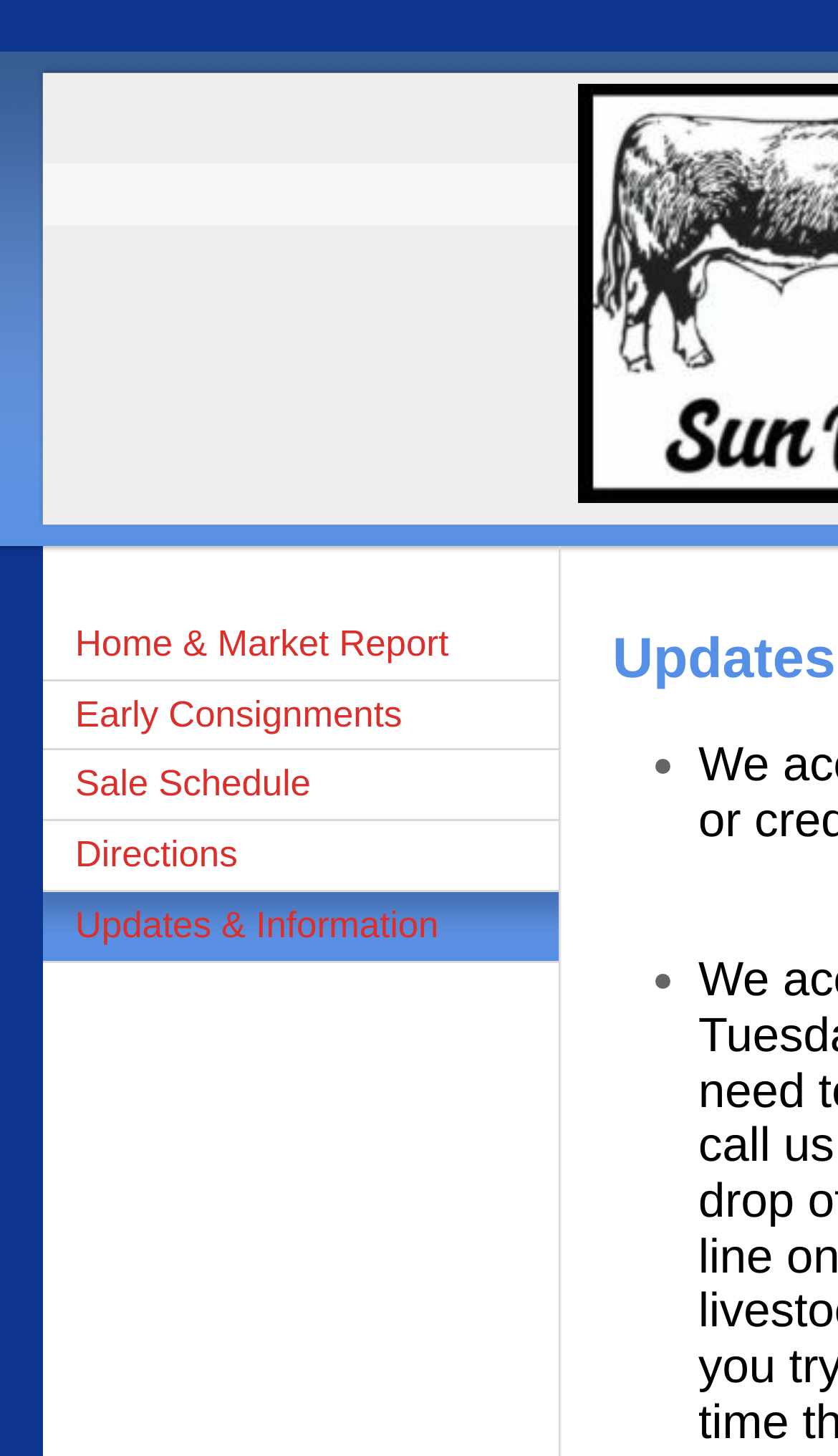Identify the primary heading of the webpage and provide its text.

Updates & Information 